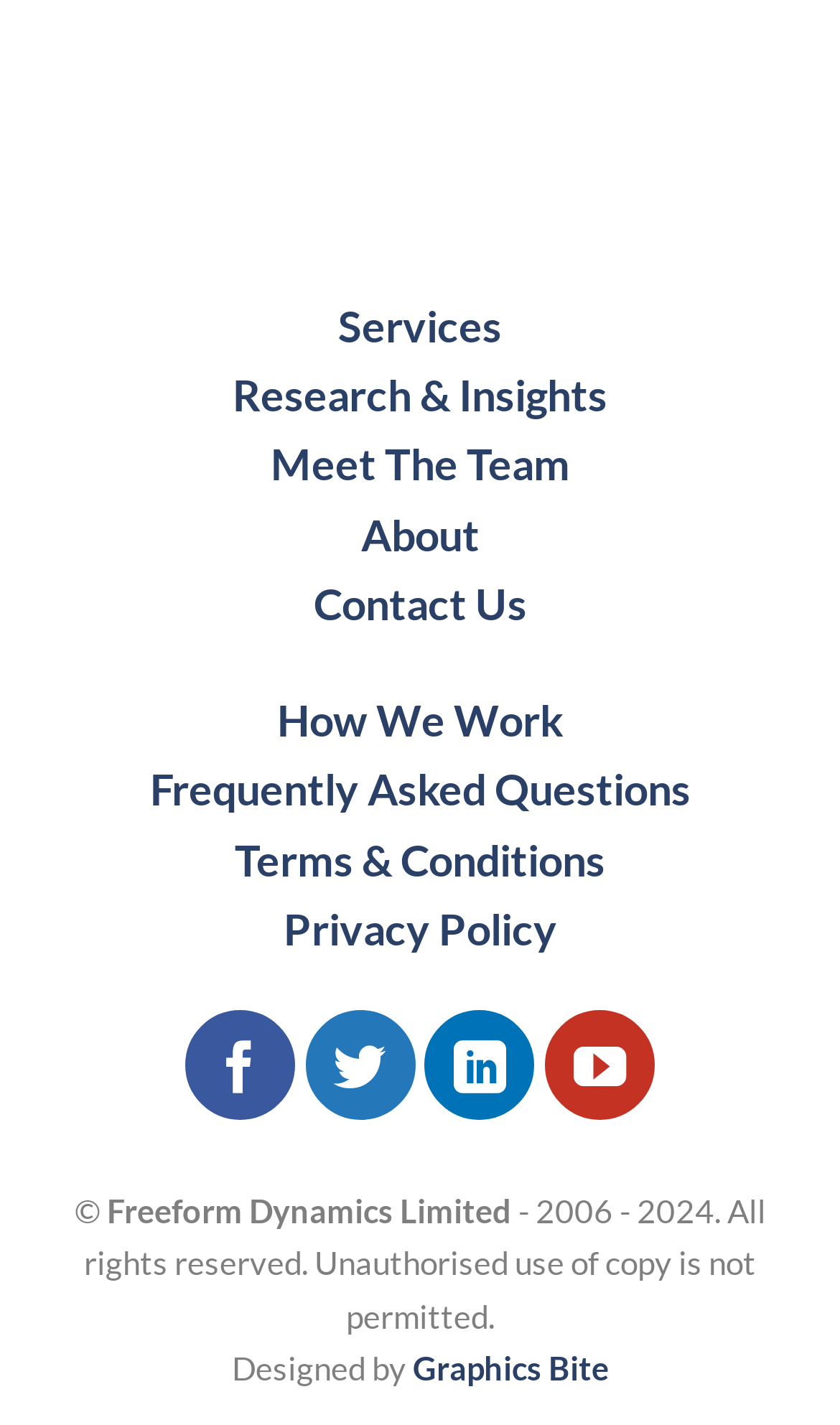Locate the bounding box coordinates of the element that should be clicked to execute the following instruction: "Visit Research & Insights".

[0.277, 0.259, 0.723, 0.295]